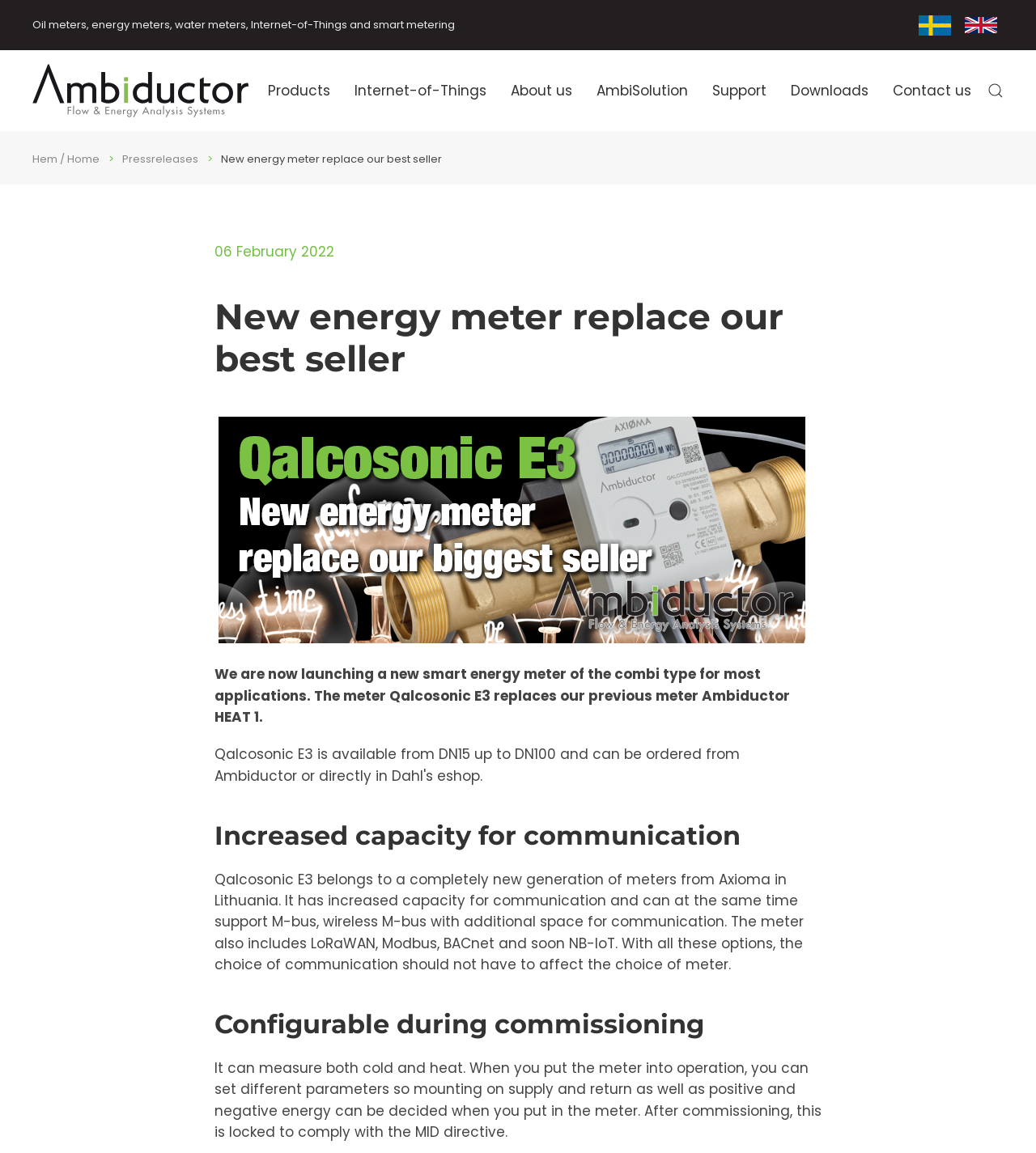Analyze the image and deliver a detailed answer to the question: What type of meter is Qalcosonic E3?

Based on the webpage content, Qalcosonic E3 is a new smart energy meter of the combi type for most applications, which replaces the previous meter Ambiductor HEAT 1.